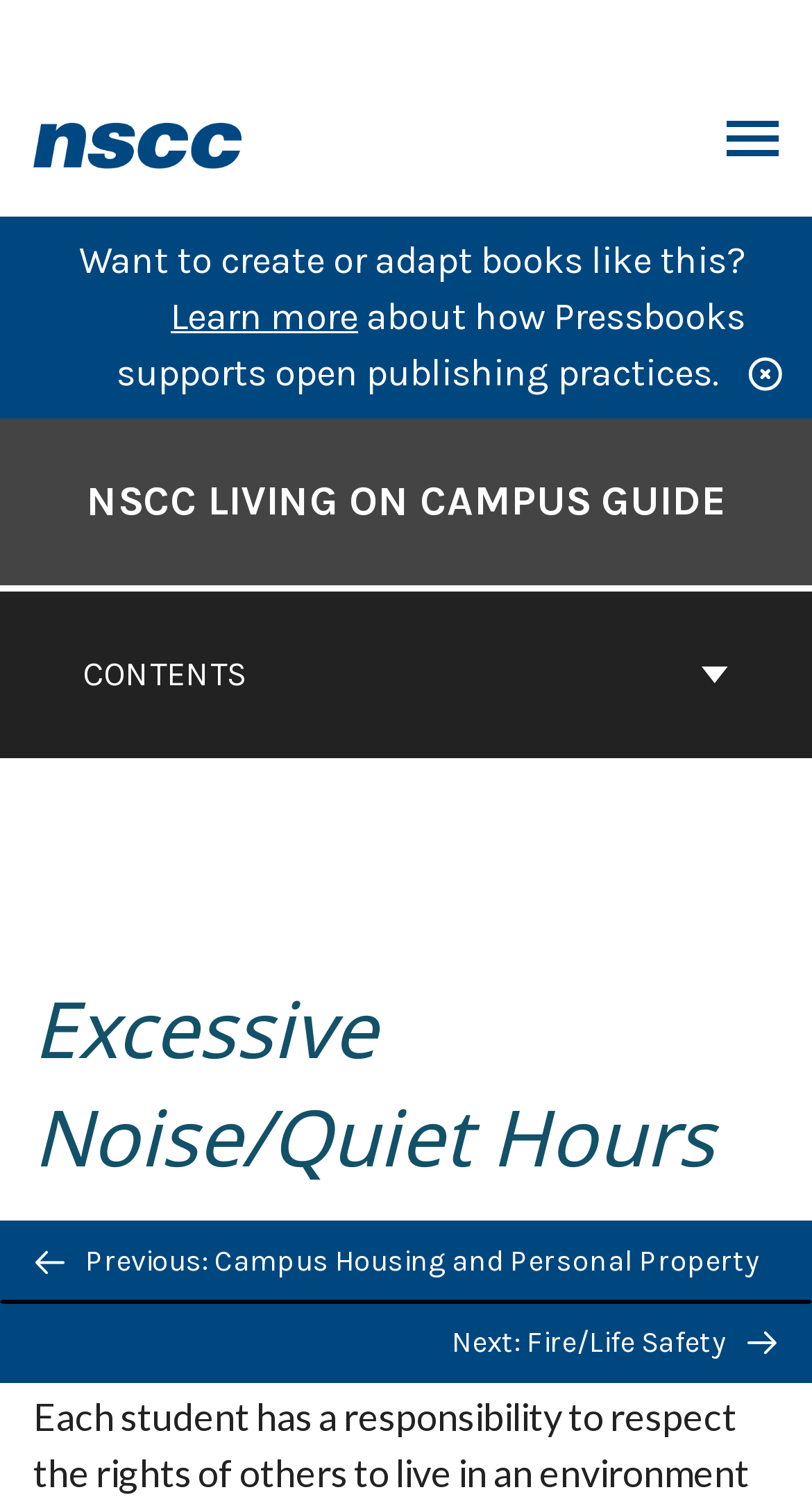Identify the bounding box coordinates of the section to be clicked to complete the task described by the following instruction: "Toggle the menu". The coordinates should be four float numbers between 0 and 1, formatted as [left, top, right, bottom].

[0.895, 0.08, 0.959, 0.108]